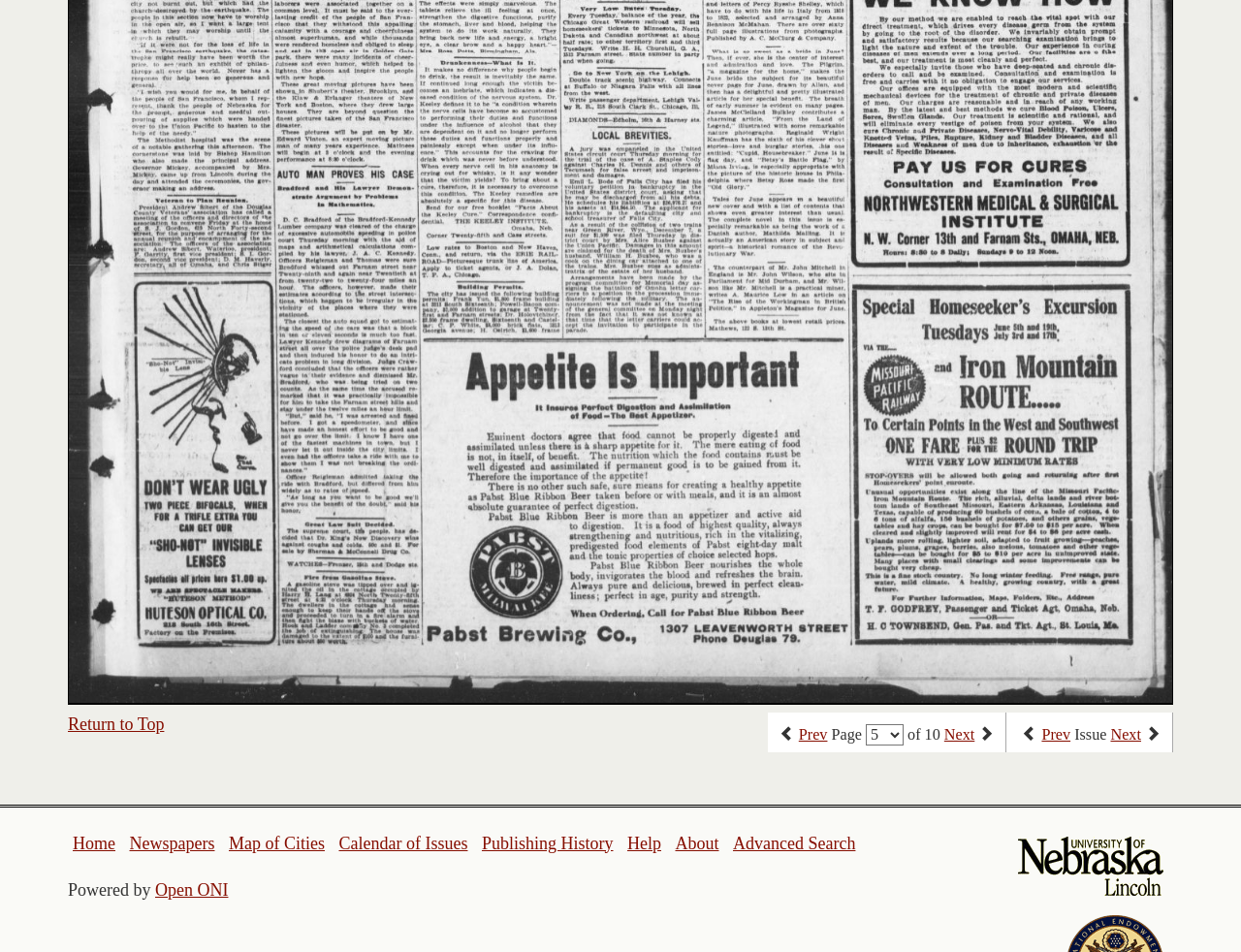Please examine the image and provide a detailed answer to the question: What is the current page number?

I determined the current page number by looking at the StaticText element with the text 'Page' and its adjacent elements, which indicate that it is part of a pagination system.